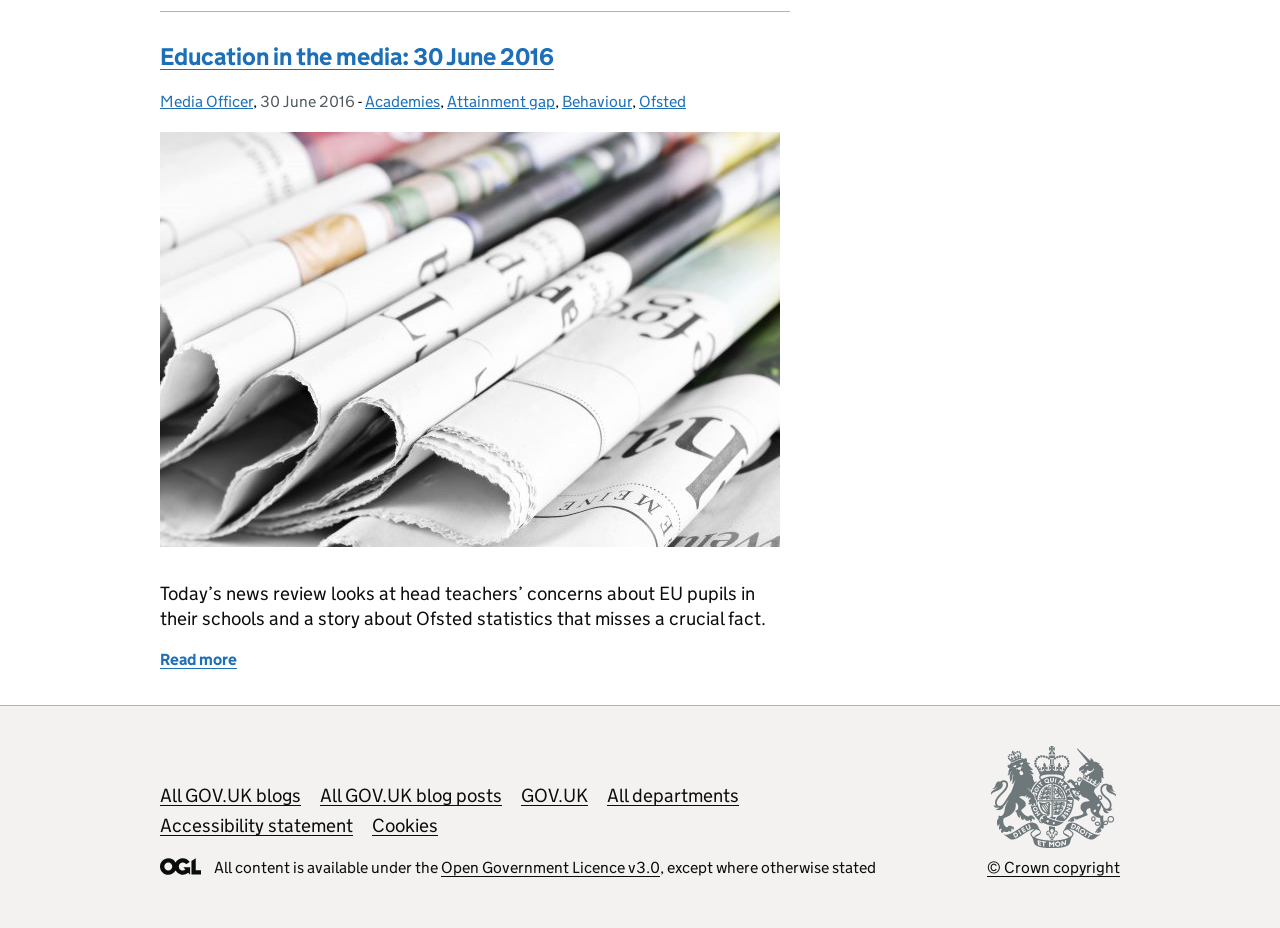Identify the bounding box coordinates for the UI element described as: "Open Government Licence v3.0".

[0.345, 0.925, 0.516, 0.945]